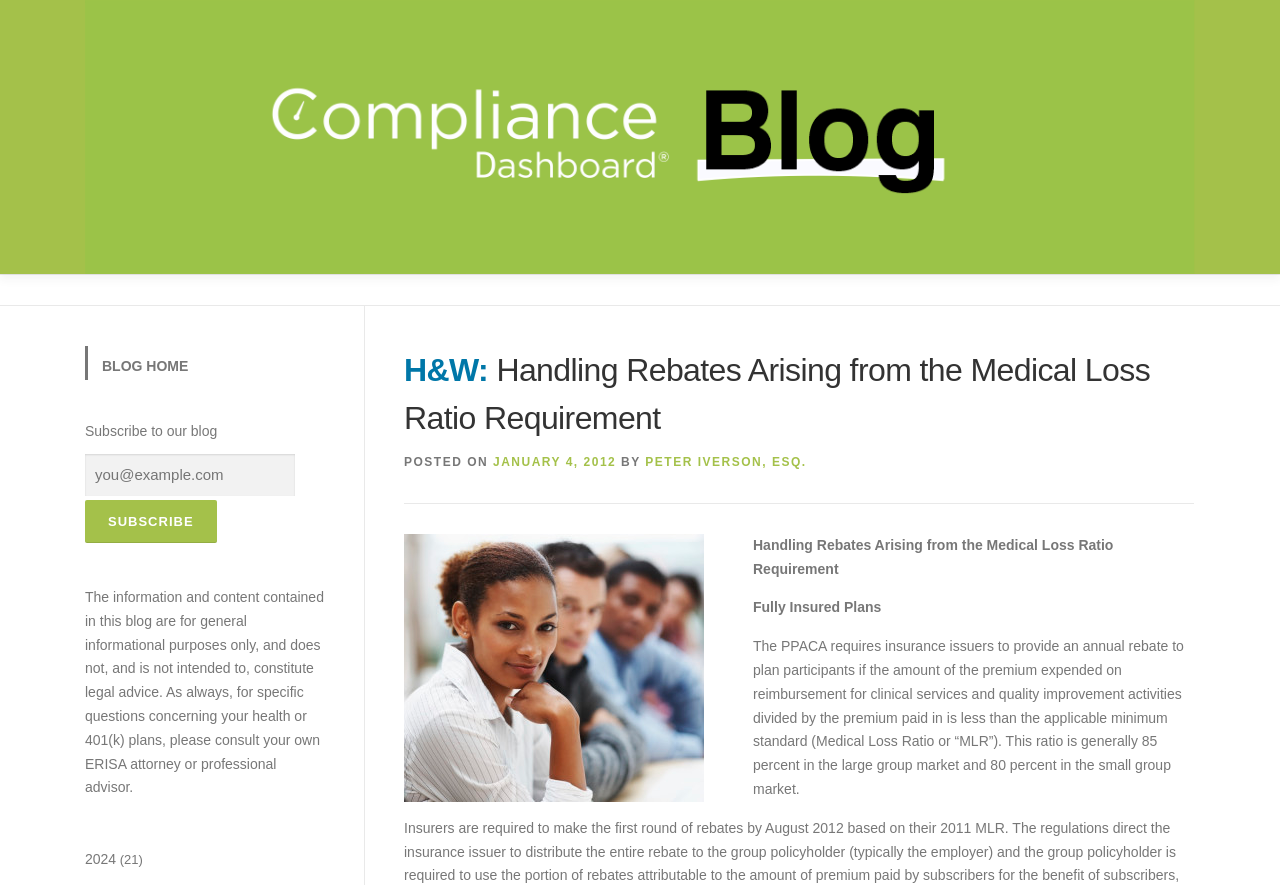Respond with a single word or phrase to the following question:
What is the minimum standard for the Medical Loss Ratio in the small group market?

80 percent